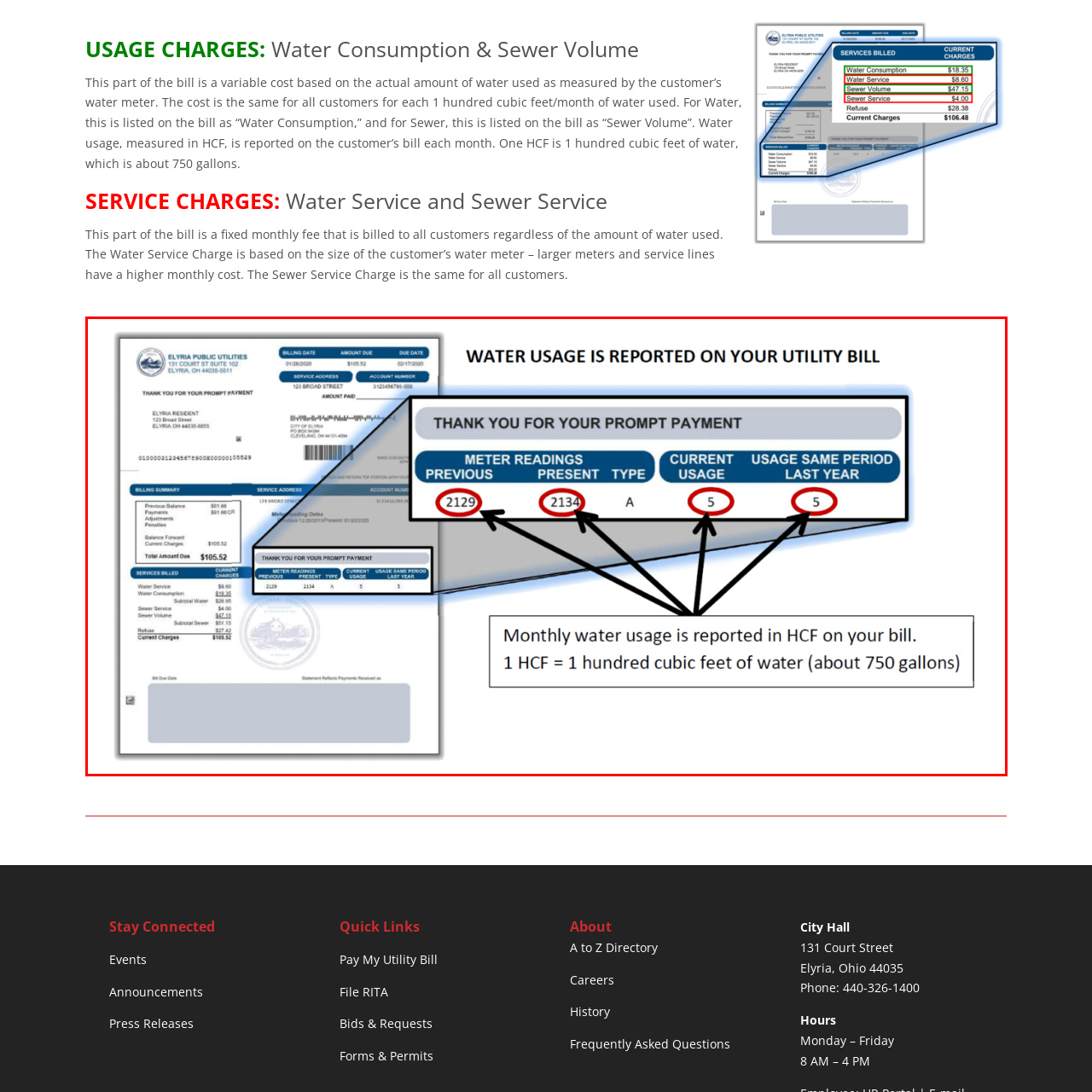Concentrate on the image bordered by the red line and give a one-word or short phrase answer to the following question:
What is the difference between the current and previous meter readings?

5